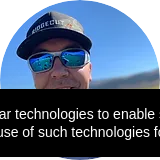What is the color of the sky in the backdrop?
Answer the question with a detailed explanation, including all necessary information.

The image showcases a lively outdoor setting, and the backdrop of the image features a bright blue sky, which suggests a clear and sunny day.